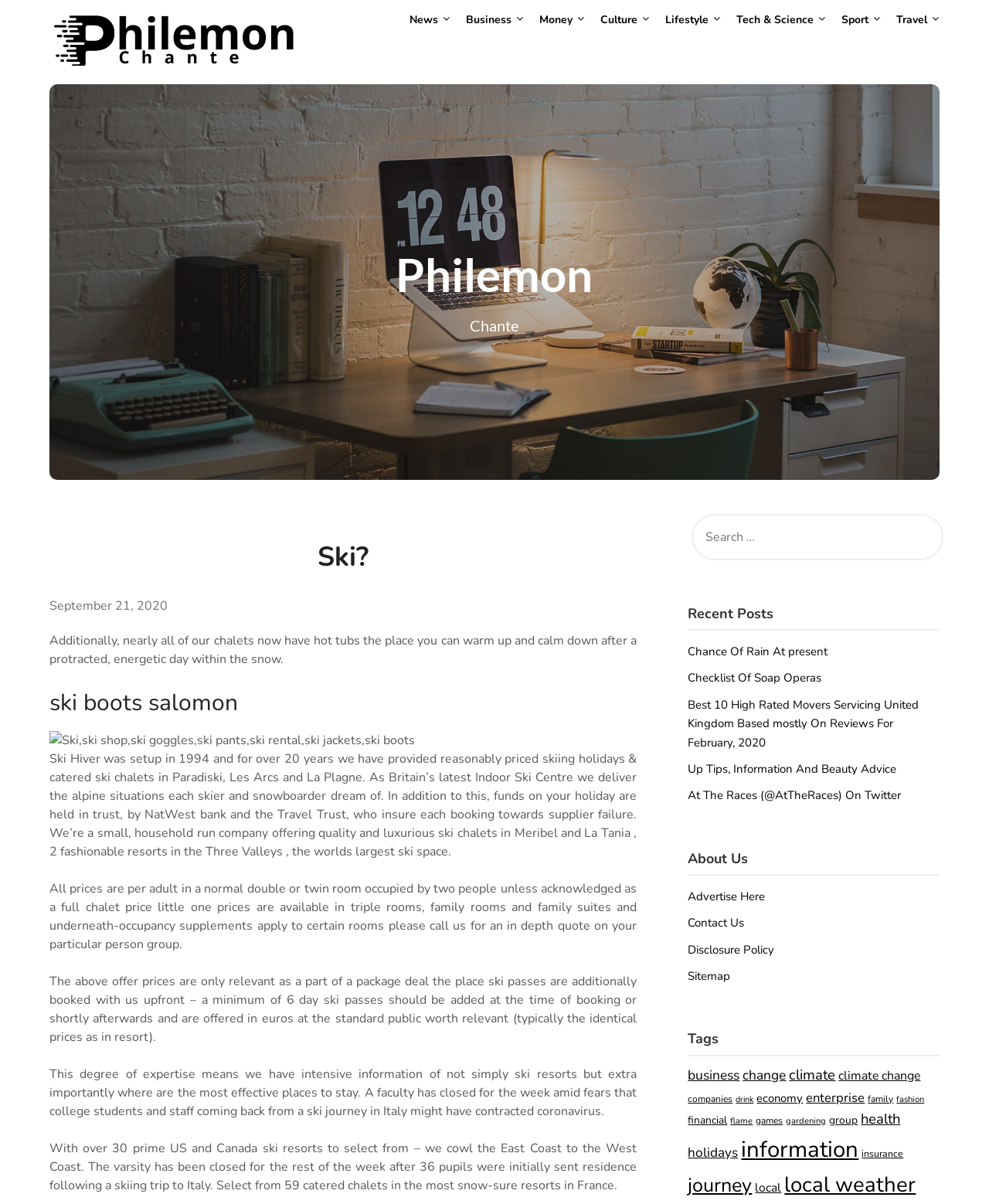Determine the bounding box coordinates of the clickable region to follow the instruction: "Click on the 'News' link".

[0.402, 0.0, 0.455, 0.034]